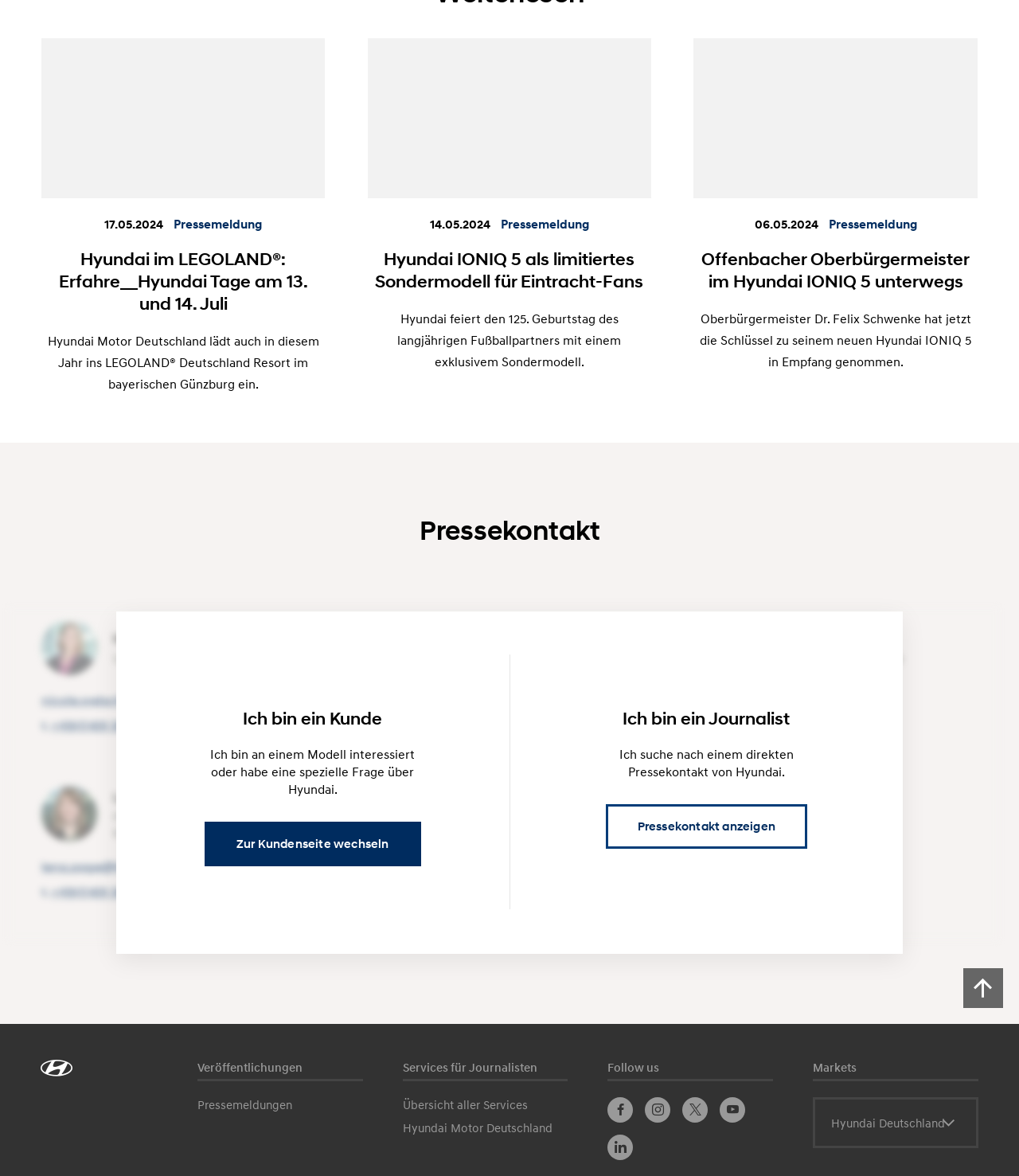What is the job title of Nicole Welscher?
Please utilize the information in the image to give a detailed response to the question.

I found the job title by looking at the section with Nicole Welscher's contact information, which has a static text element with her job title 'Unternehmenskommunikation'.